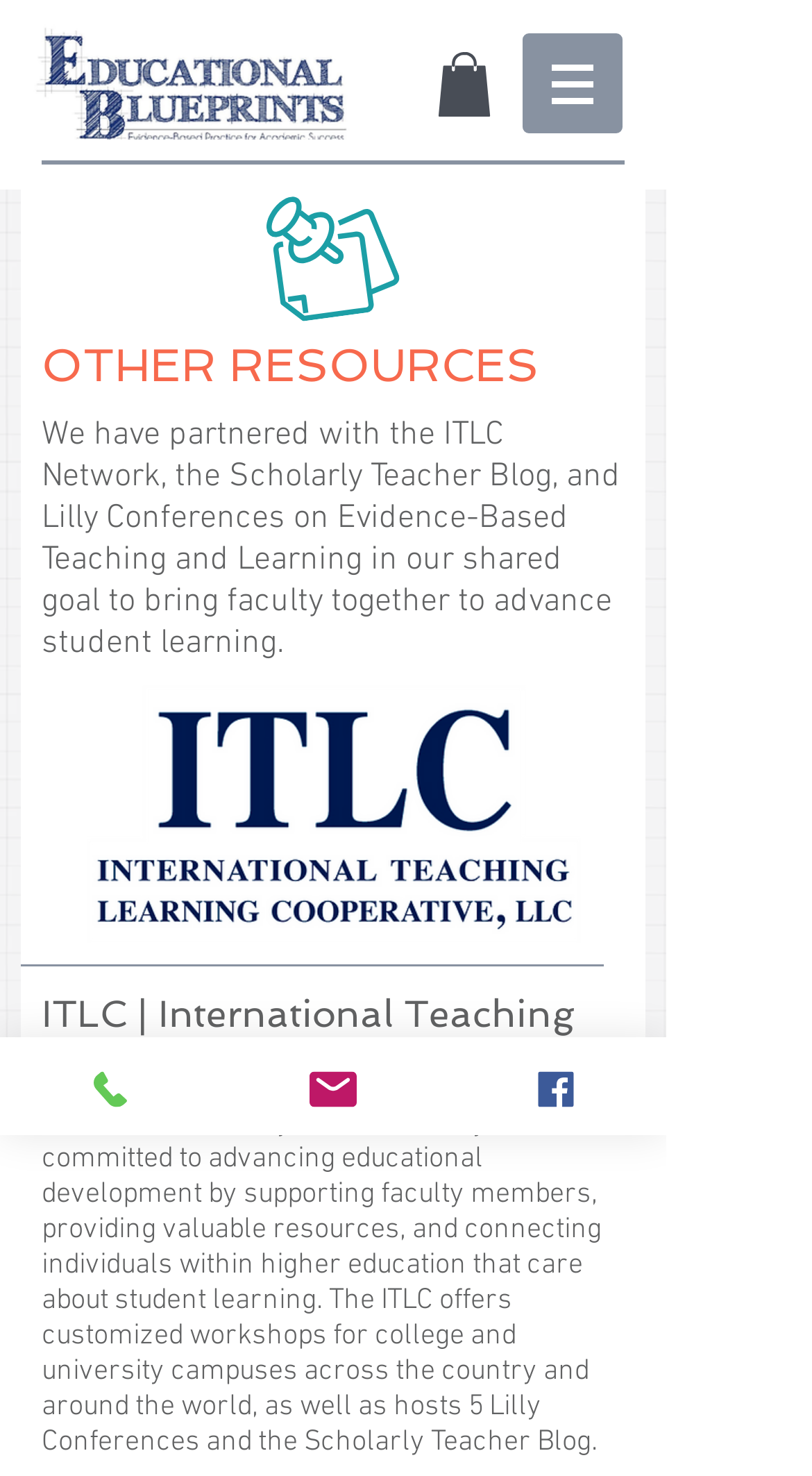Using the format (top-left x, top-left y, bottom-right x, bottom-right y), and given the element description, identify the bounding box coordinates within the screenshot: Email

[0.274, 0.703, 0.547, 0.769]